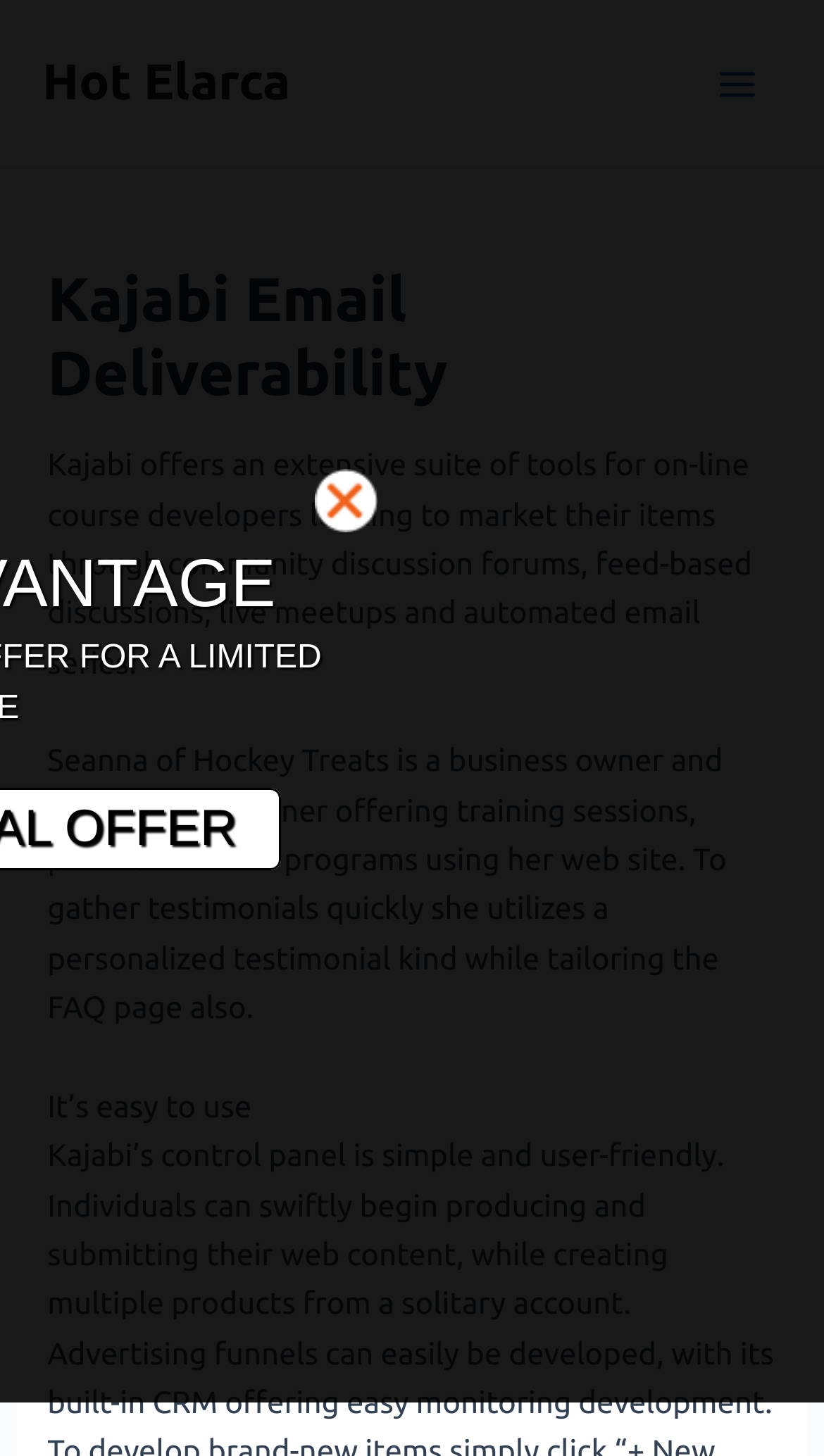Please locate and generate the primary heading on this webpage.

Kajabi Email Deliverability